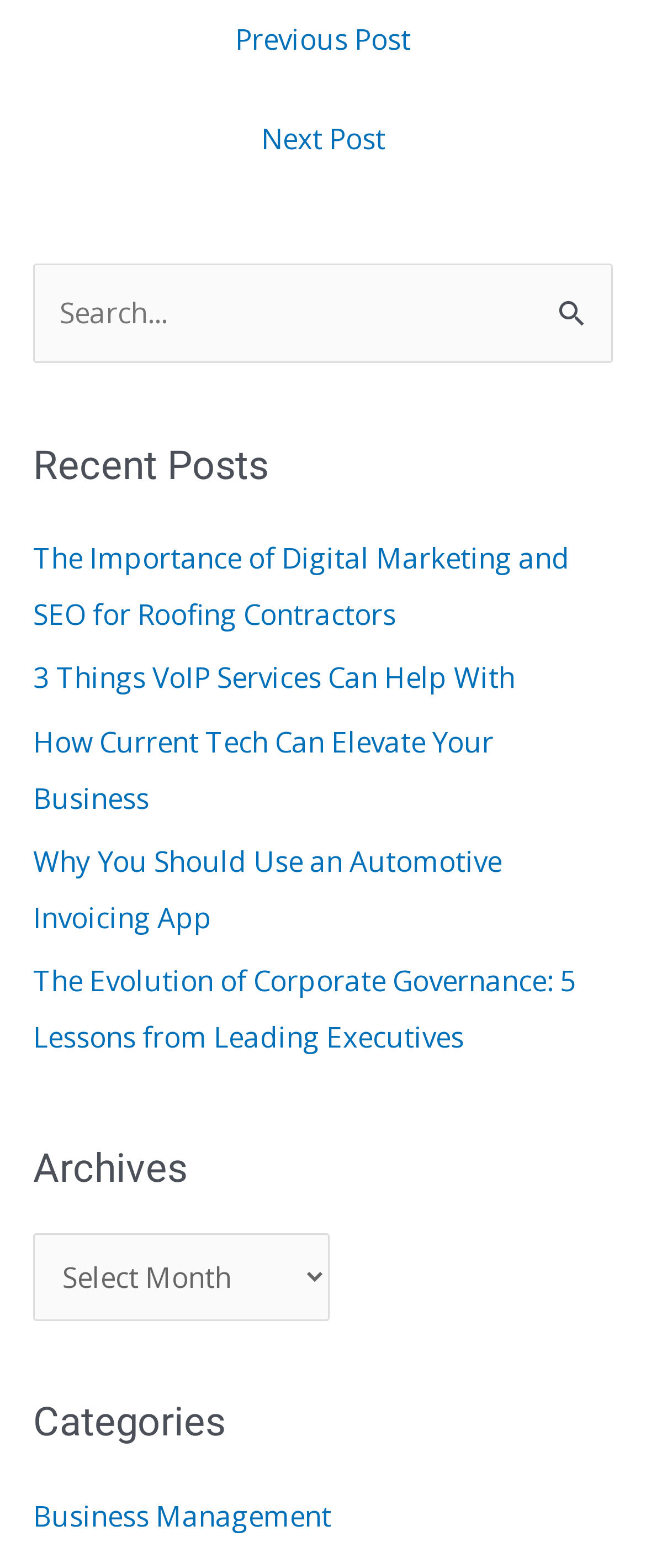What is the function of the 'Archives' dropdown?
Use the information from the screenshot to give a comprehensive response to the question.

The 'Archives' dropdown is a combobox that allows users to select and view archived posts. The presence of a dropdown menu suggests that there are multiple archive options to choose from.